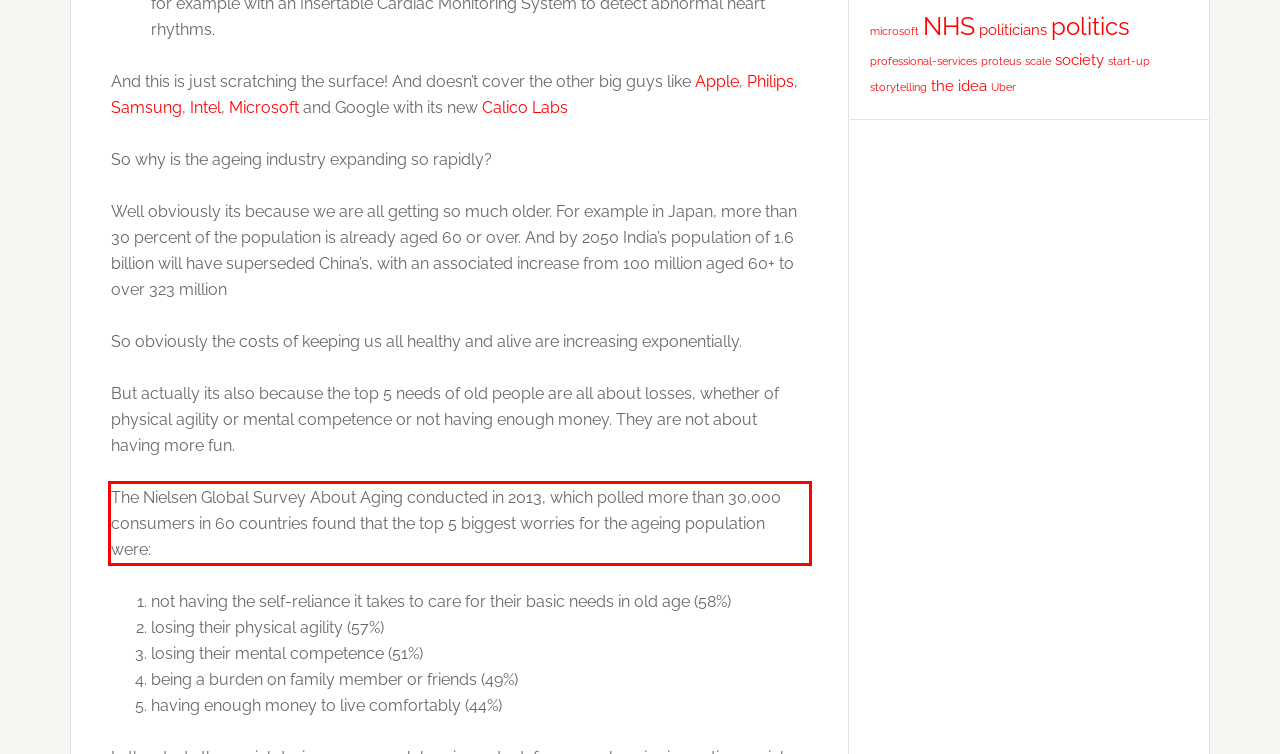The screenshot provided shows a webpage with a red bounding box. Apply OCR to the text within this red bounding box and provide the extracted content.

The Nielsen Global Survey About Aging conducted in 2013, which polled more than 30,000 consumers in 60 countries found that the top 5 biggest worries for the ageing population were: